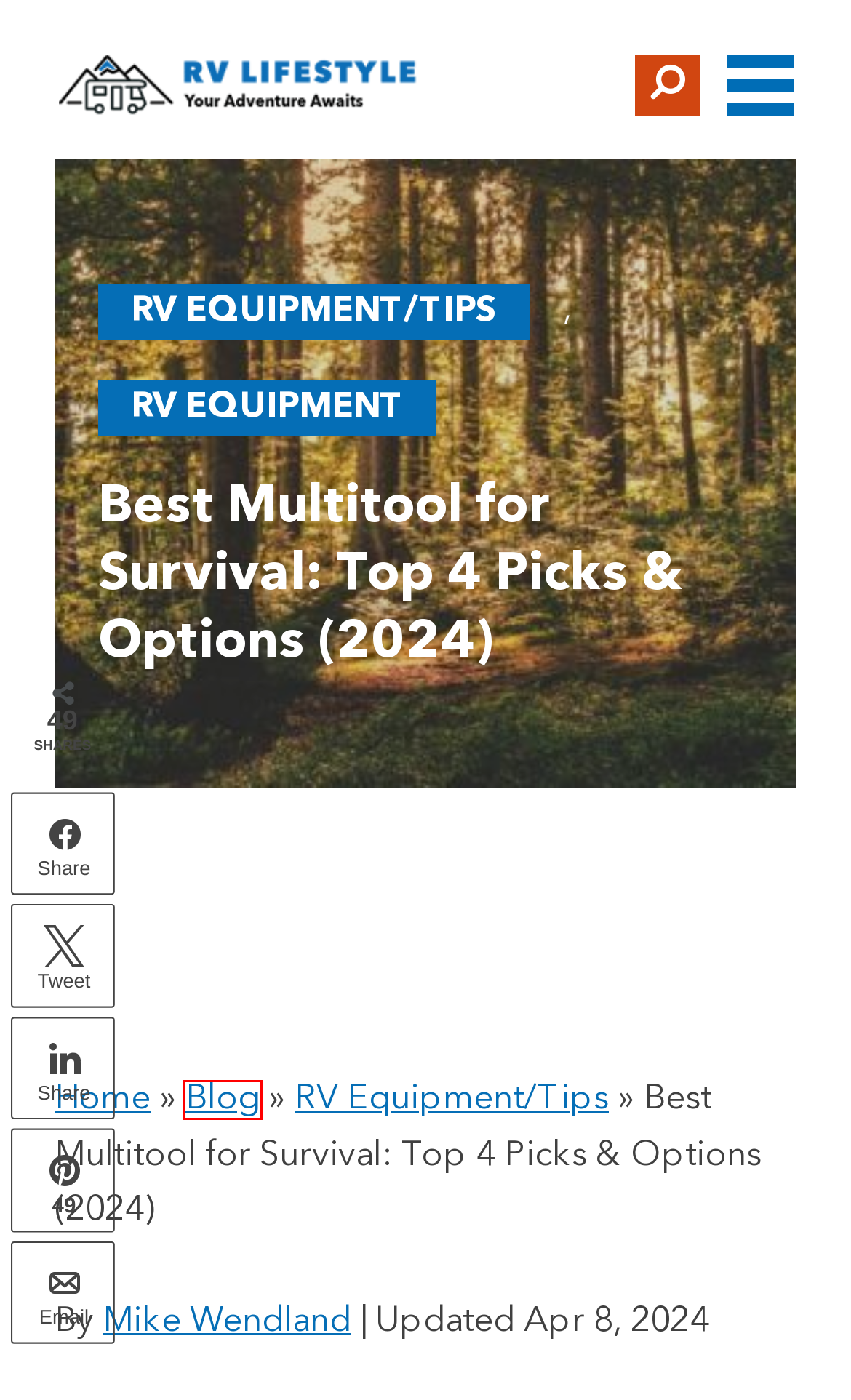You are looking at a webpage screenshot with a red bounding box around an element. Pick the description that best matches the new webpage after interacting with the element in the red bounding box. The possible descriptions are:
A. RV Lifestyle - Tips, News, And Reviews For RVers And Camping Enthusiasts
B. RV Road Trip Ideas - Top RV Destinations Tips - RV Lifestyle
C. Blog | RV Lifestyle
D. RV Lifestyle with Mike and Jennifer Wendland's Amazon Page
E. Amazon Live
F. Essential RV Equipment & Accessories - RV Lifestyle
G. 5 Best RV Backup Cameras For RV & Trailer | RV Lifestyle
H. About Mike Wendland | RV Lifestyle

C